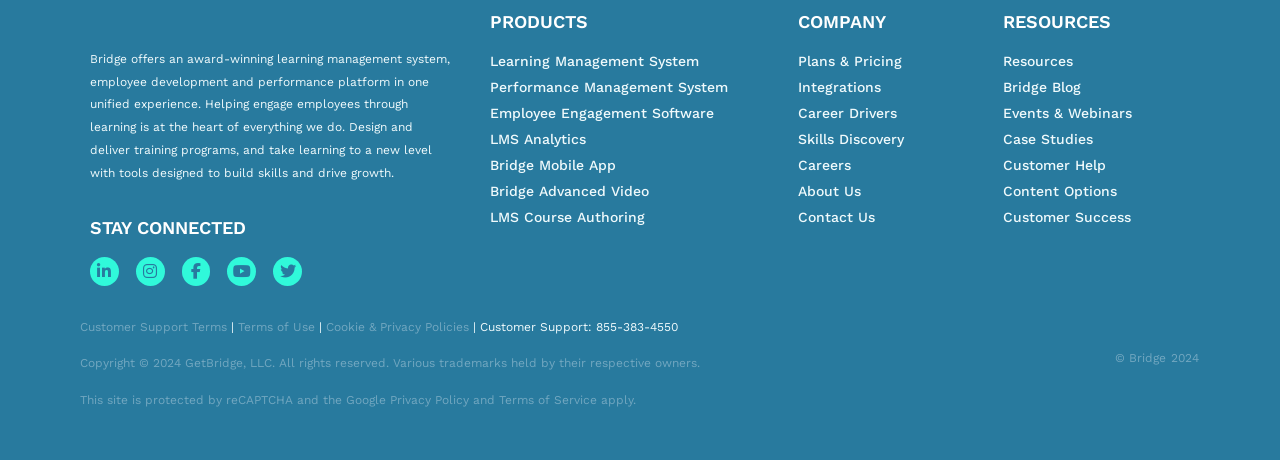Please find the bounding box for the UI element described by: "RESOURCES".

[0.784, 0.023, 0.868, 0.069]